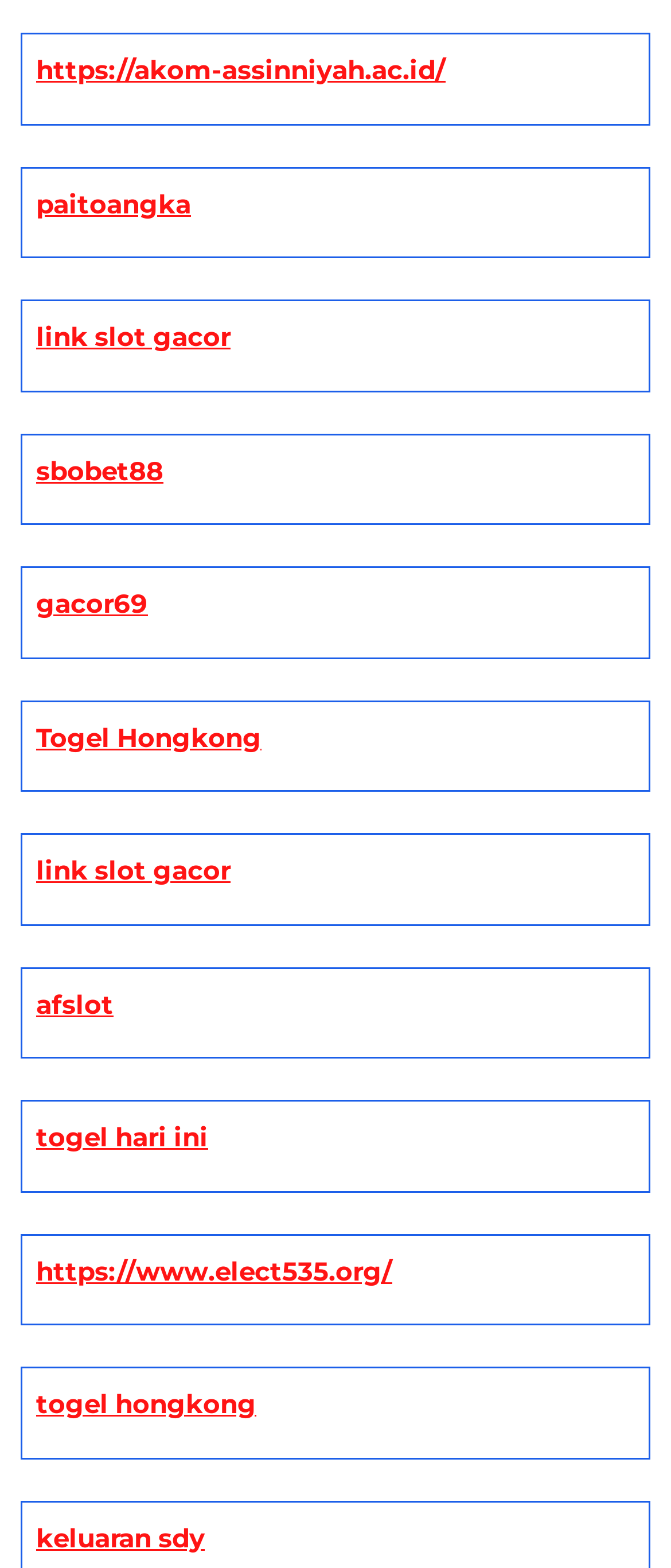Please identify the bounding box coordinates of the element on the webpage that should be clicked to follow this instruction: "check Link Slot Gacor". The bounding box coordinates should be given as four float numbers between 0 and 1, formatted as [left, top, right, bottom].

[0.054, 0.206, 0.344, 0.227]